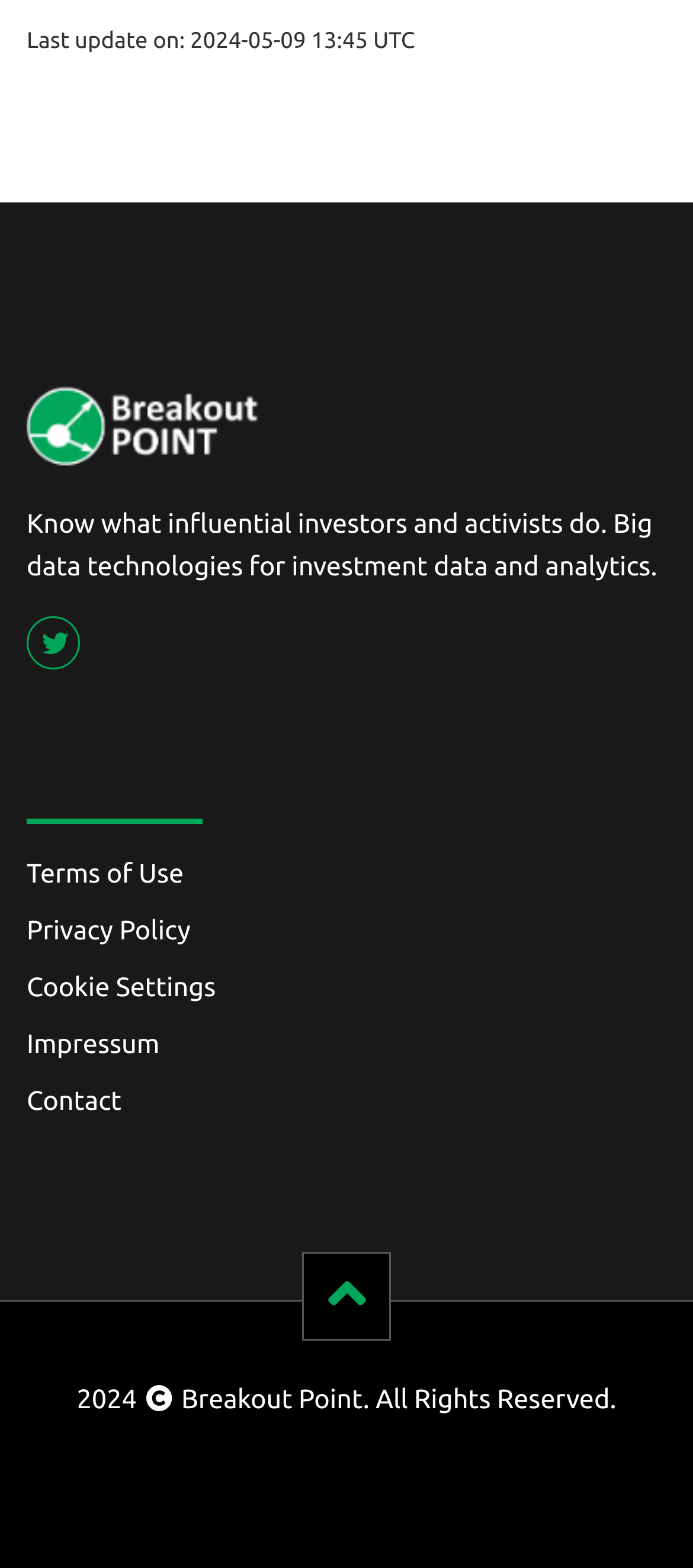How many links are there at the bottom of the page?
Please provide a single word or phrase as your answer based on the image.

6